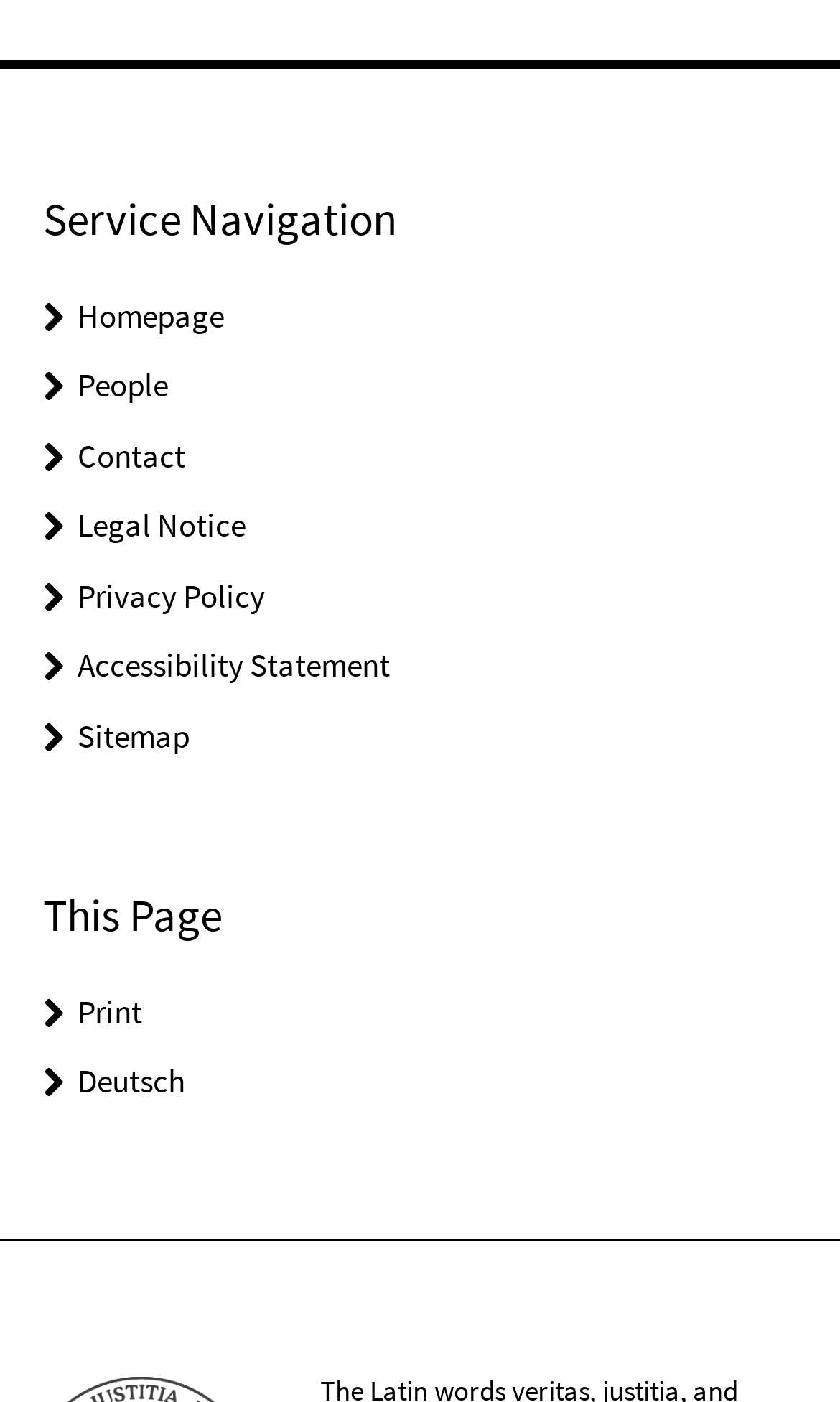Please identify the bounding box coordinates of the area that needs to be clicked to follow this instruction: "print this page".

[0.092, 0.707, 0.169, 0.736]